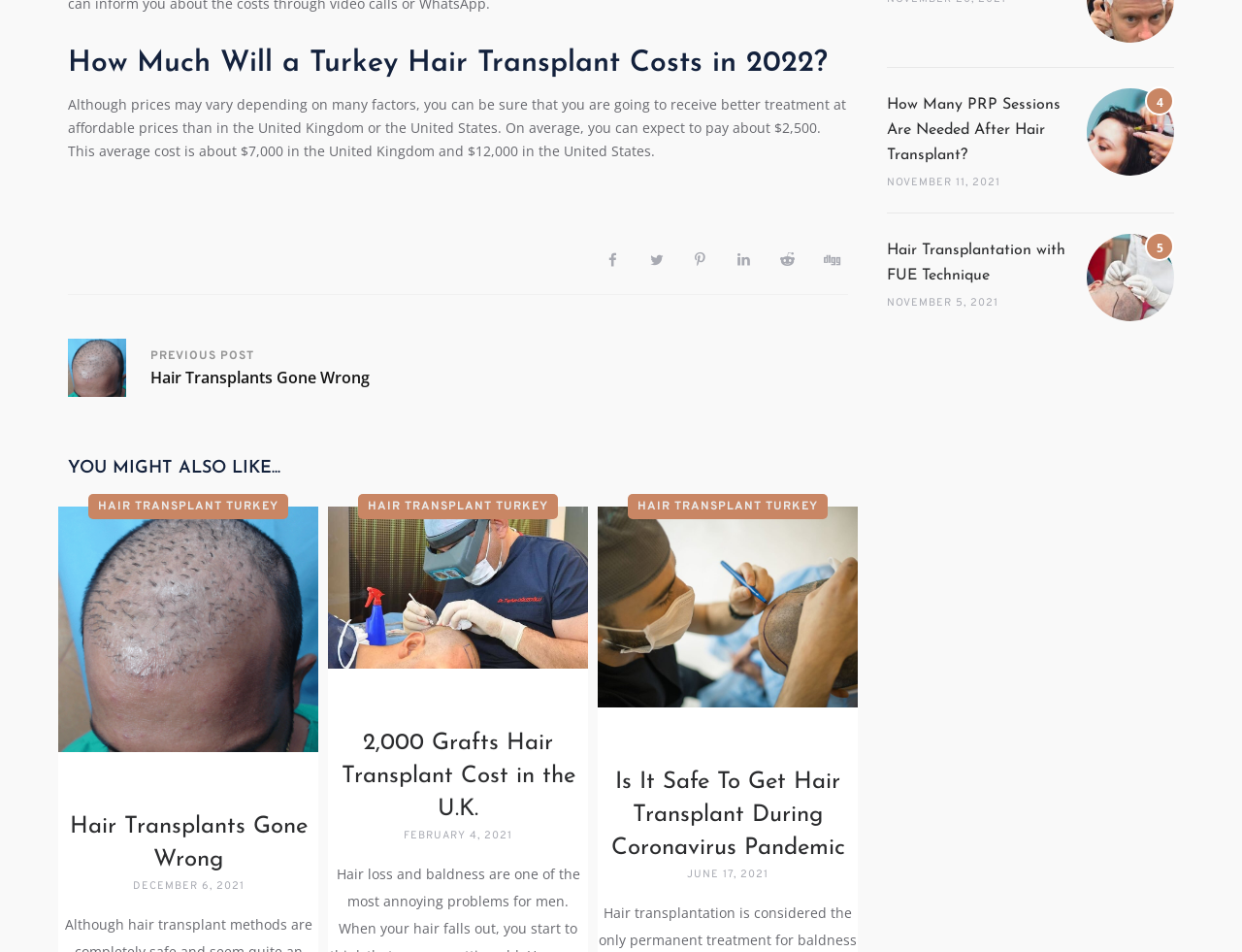Locate the bounding box coordinates of the element I should click to achieve the following instruction: "View the article about how many PRP sessions are needed after hair transplant".

[0.714, 0.102, 0.854, 0.172]